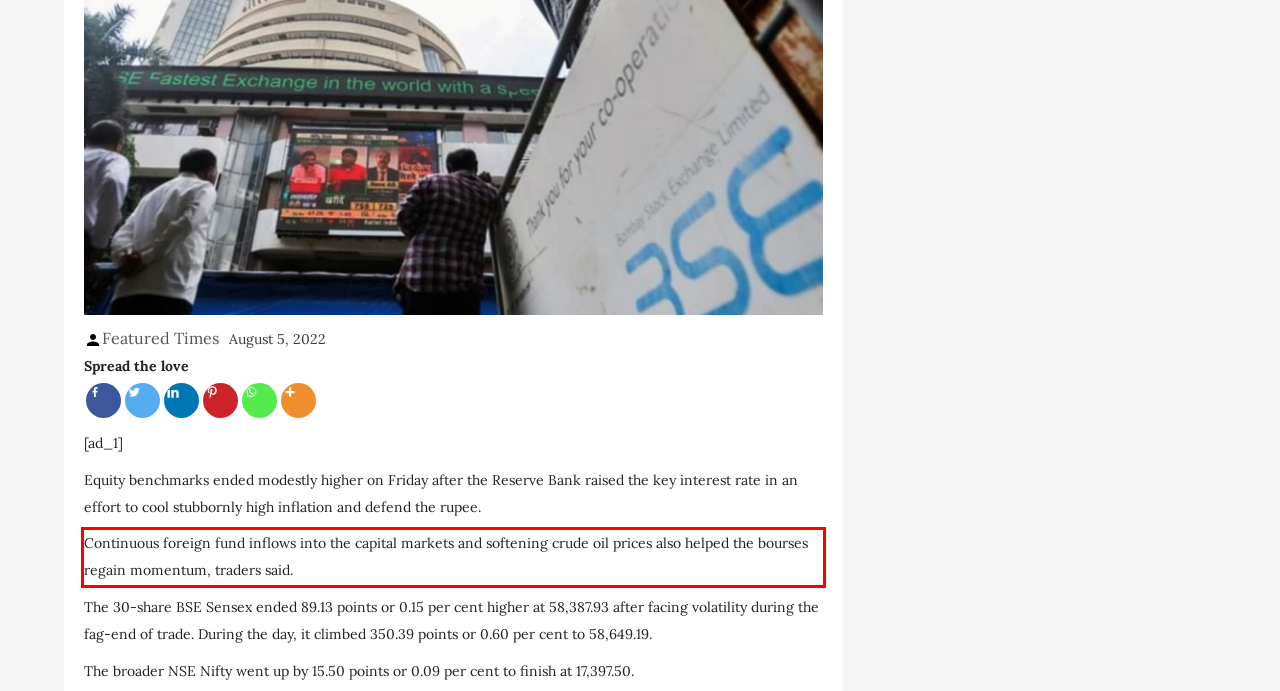Identify the text inside the red bounding box in the provided webpage screenshot and transcribe it.

Continuous foreign fund inflows into the capital markets and softening crude oil prices also helped the bourses regain momentum, traders said.